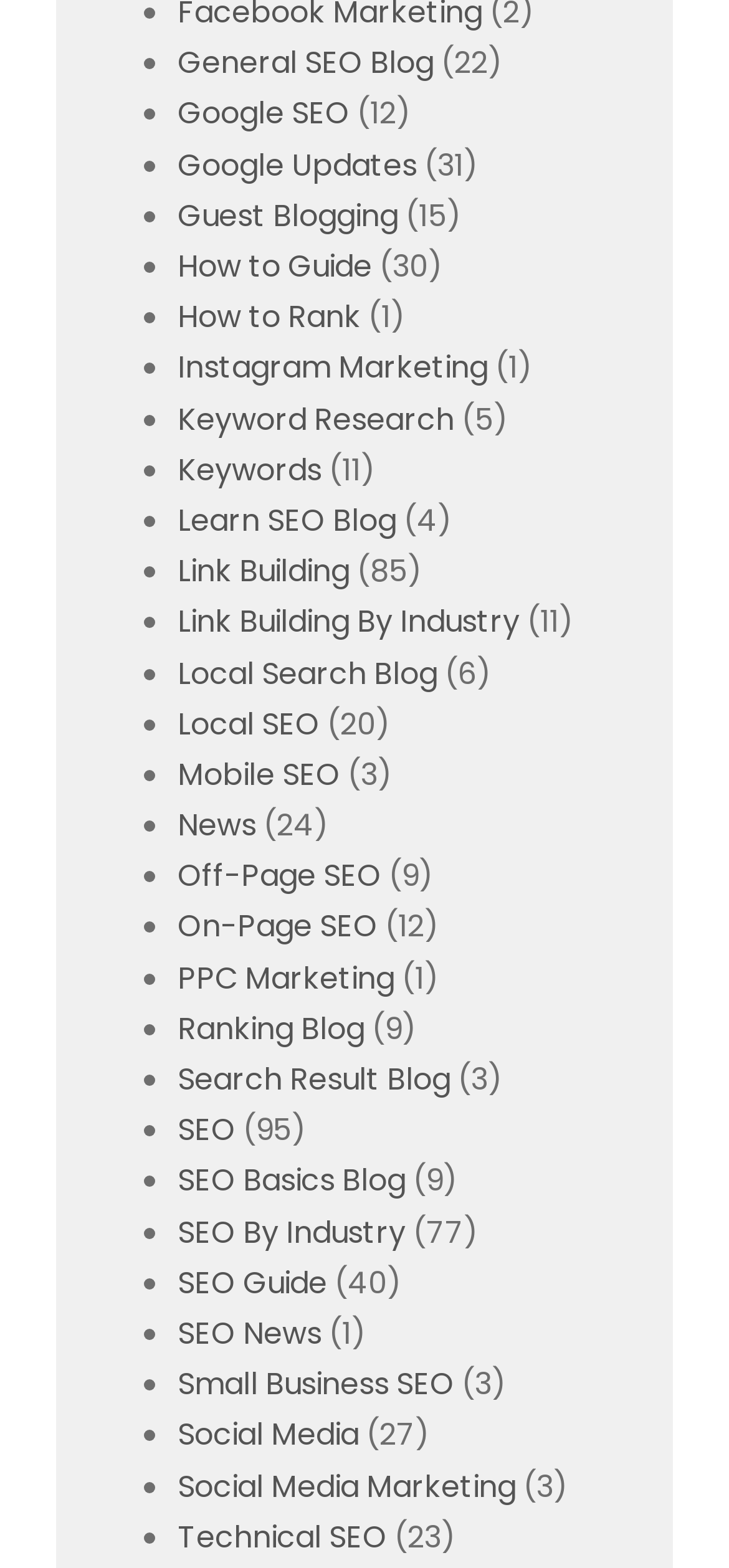Locate the bounding box coordinates of the clickable region necessary to complete the following instruction: "Visit General SEO Blog". Provide the coordinates in the format of four float numbers between 0 and 1, i.e., [left, top, right, bottom].

[0.226, 0.611, 0.531, 0.635]